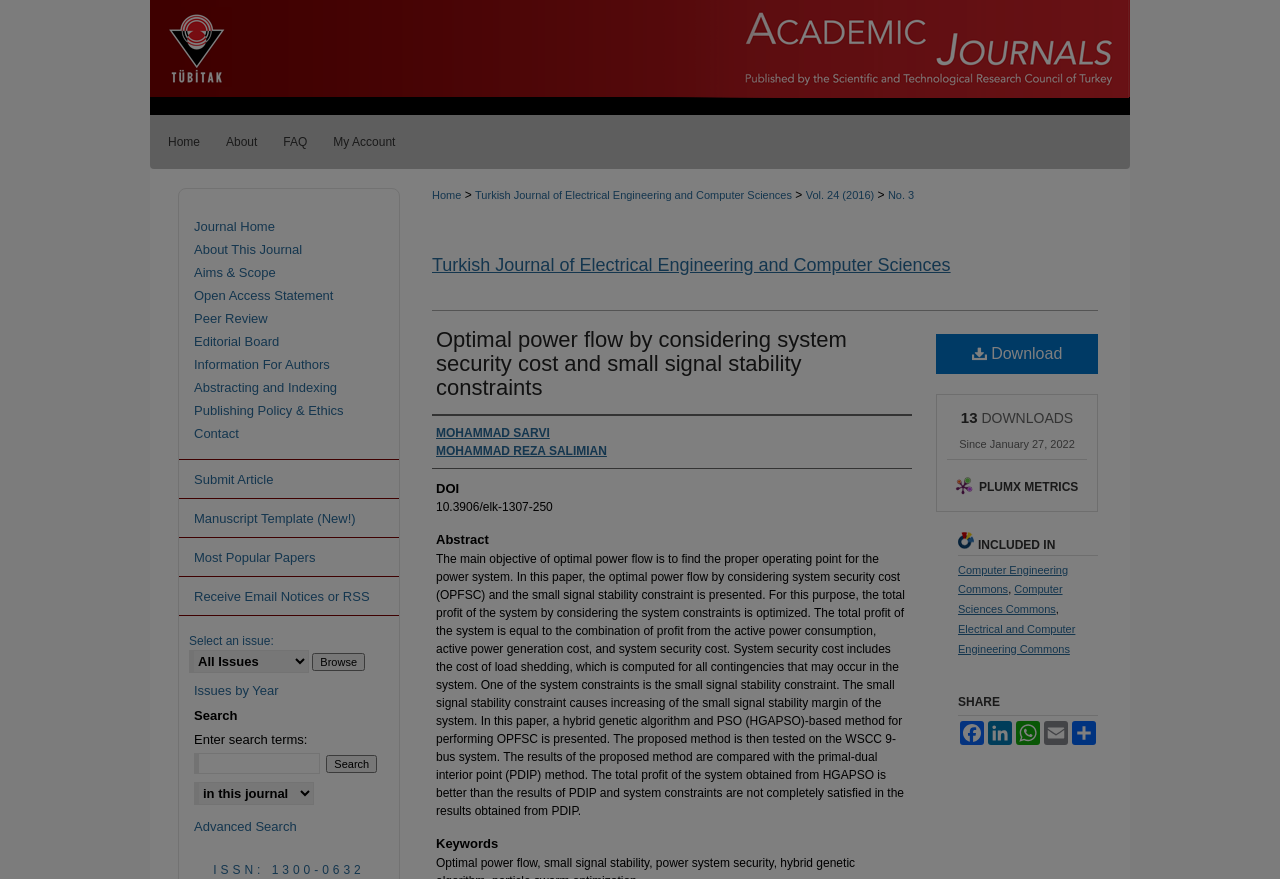Please determine the bounding box coordinates for the element with the description: "LinkedIn".

[0.77, 0.82, 0.792, 0.848]